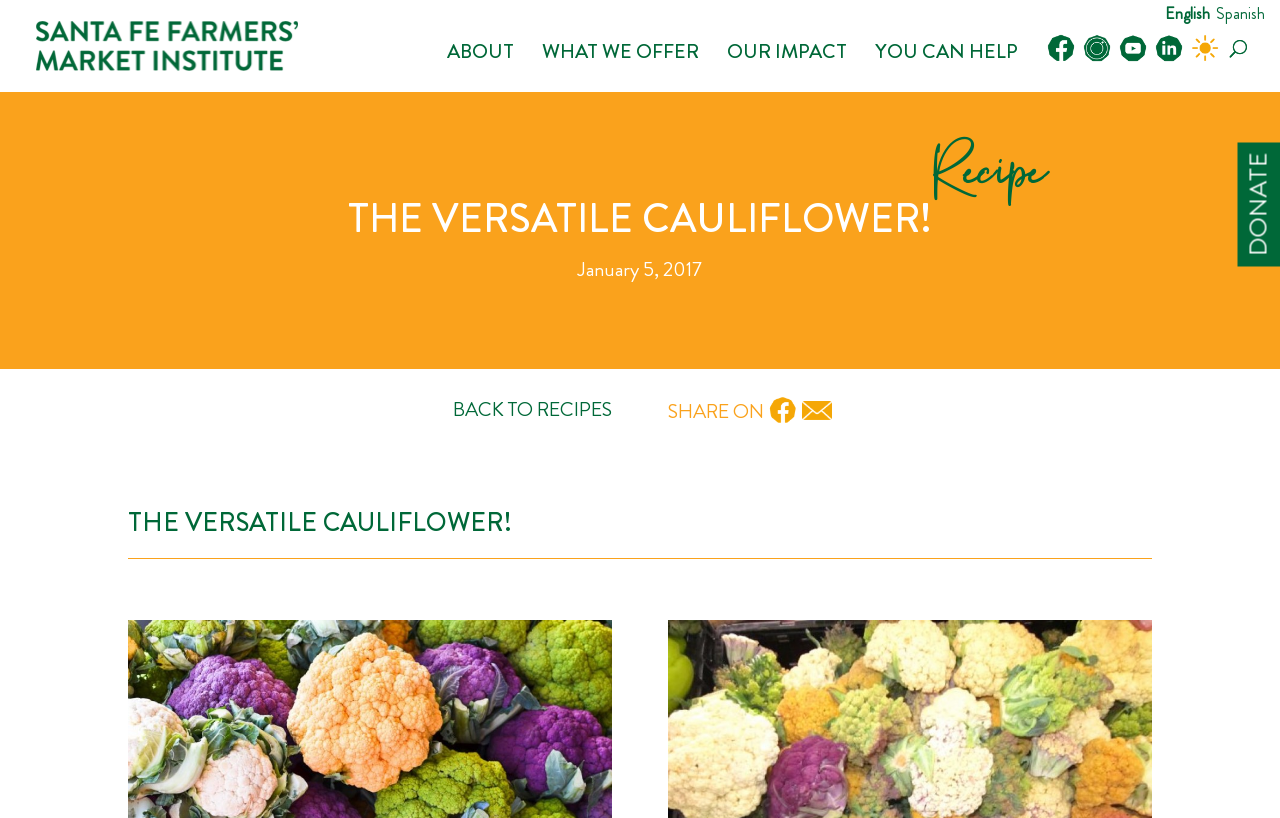Please answer the following question using a single word or phrase: 
What is the topic of the recipe?

Cauliflower